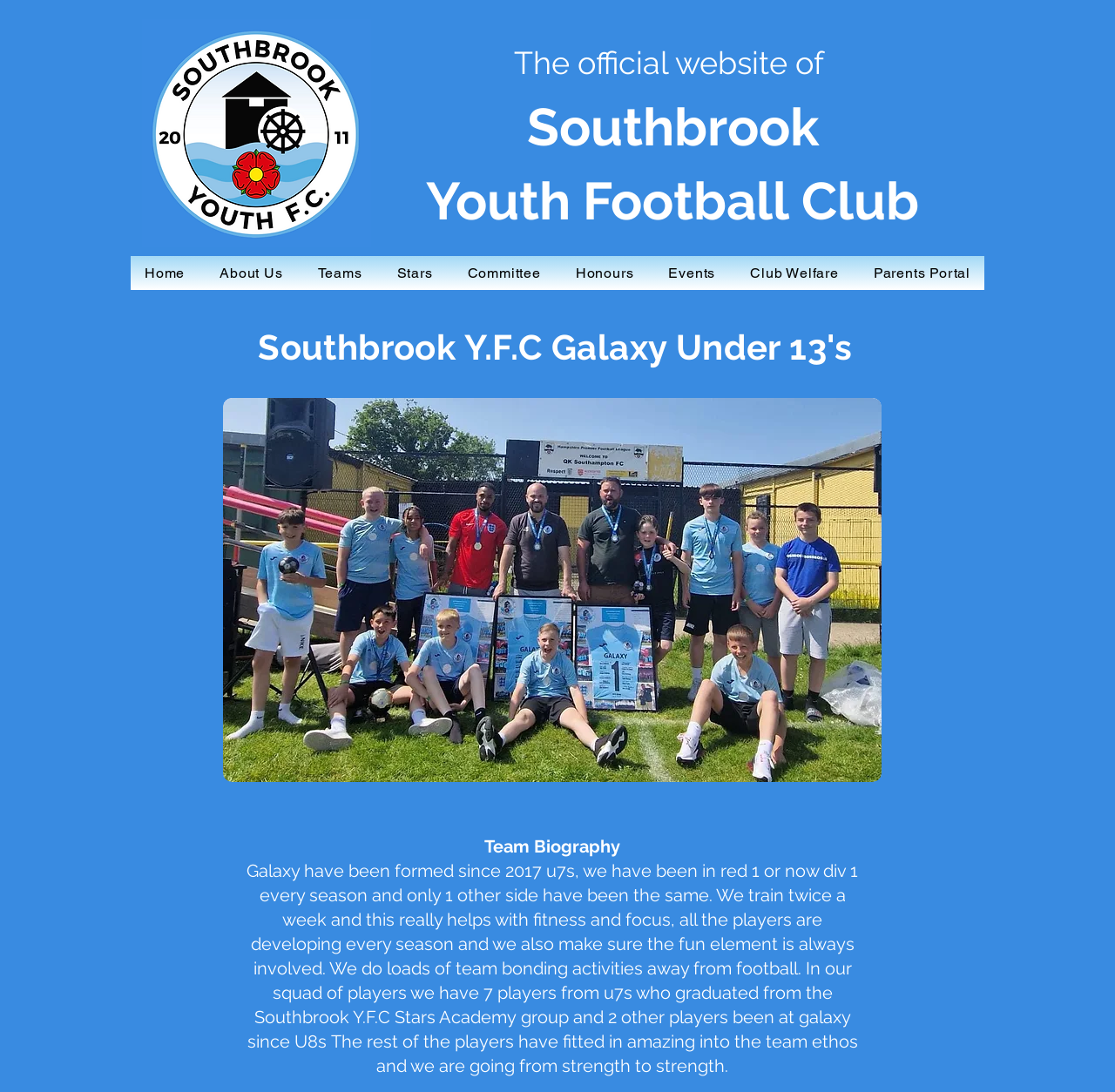Provide a brief response in the form of a single word or phrase:
How many links are there in the navigation menu?

9